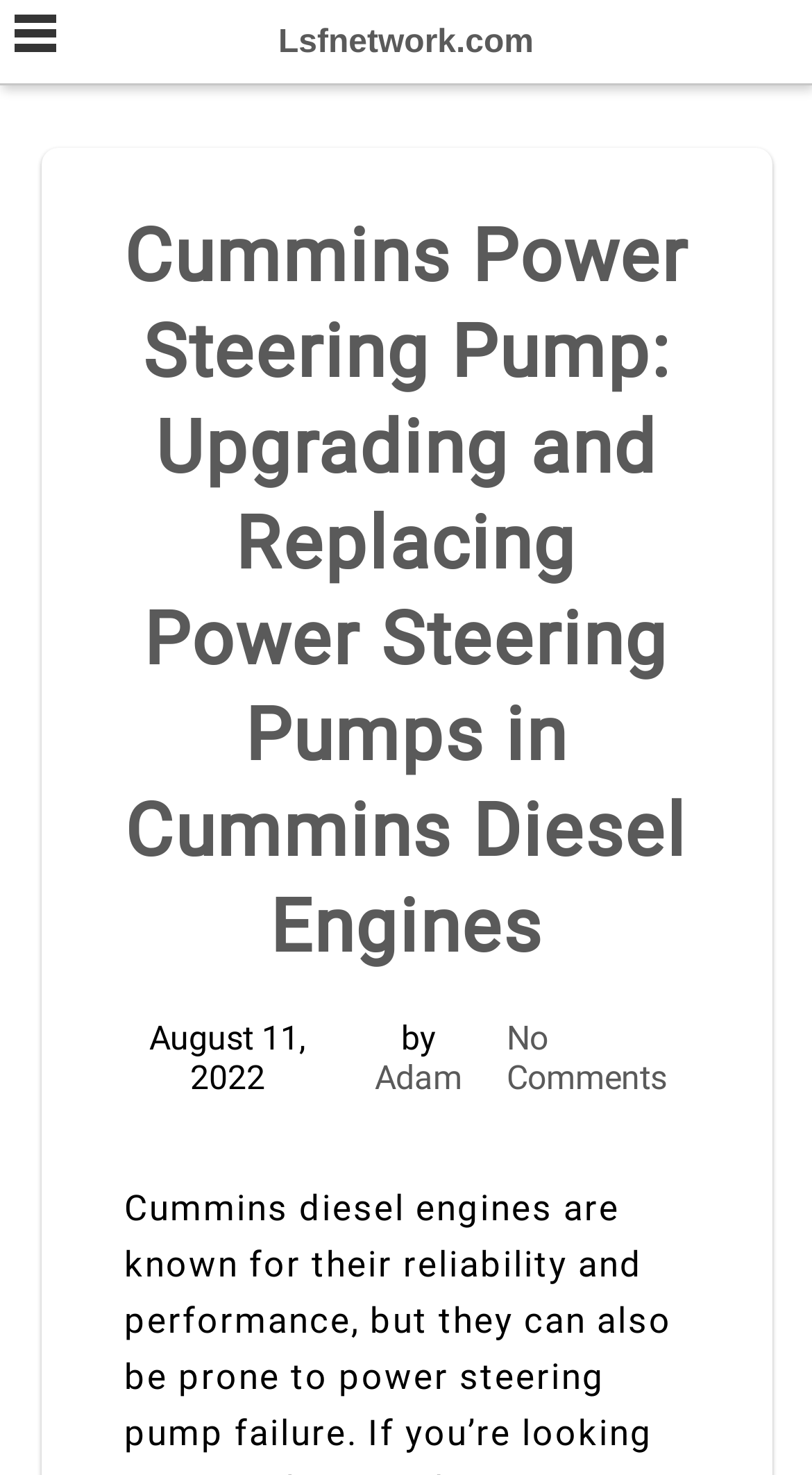Explain in detail what is displayed on the webpage.

The webpage is about upgrading and replacing power steering pumps in Cummins diesel engines. At the top left corner, there is an unchecked checkbox and a button. On the top center, the website's name "Lsfnetwork.com" is displayed as a link. 

Below the website's name, a heading occupies most of the width, stating the main topic of the webpage. Underneath the heading, there is a publication date "August 11, 2022" on the left, followed by the author's name "Adam" as a link, and then "No Comments" as a link on the right.